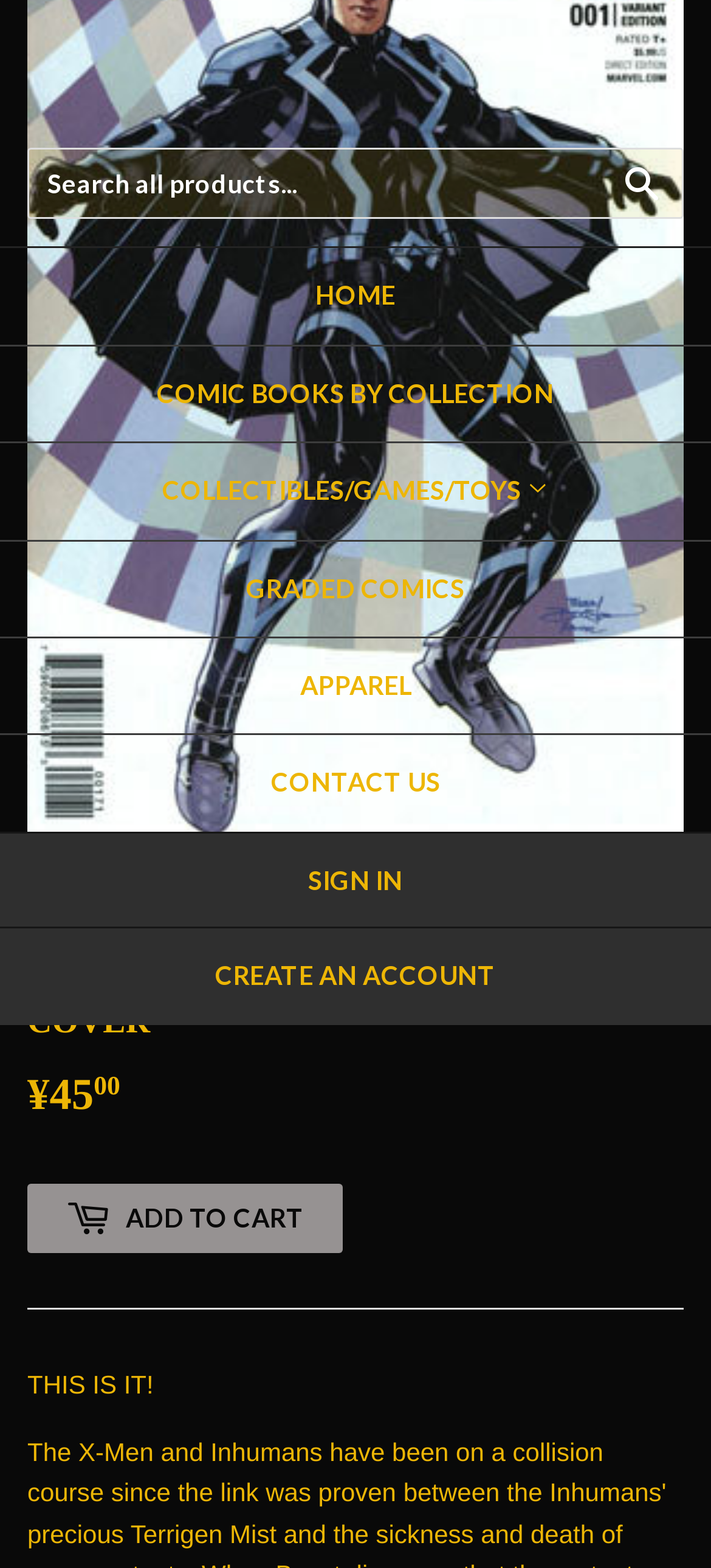Please answer the following question as detailed as possible based on the image: 
What is the text on the button below the product price?

I found the text on the button by looking at the button element with the text '[ ADD TO CART' which is located below the product price.